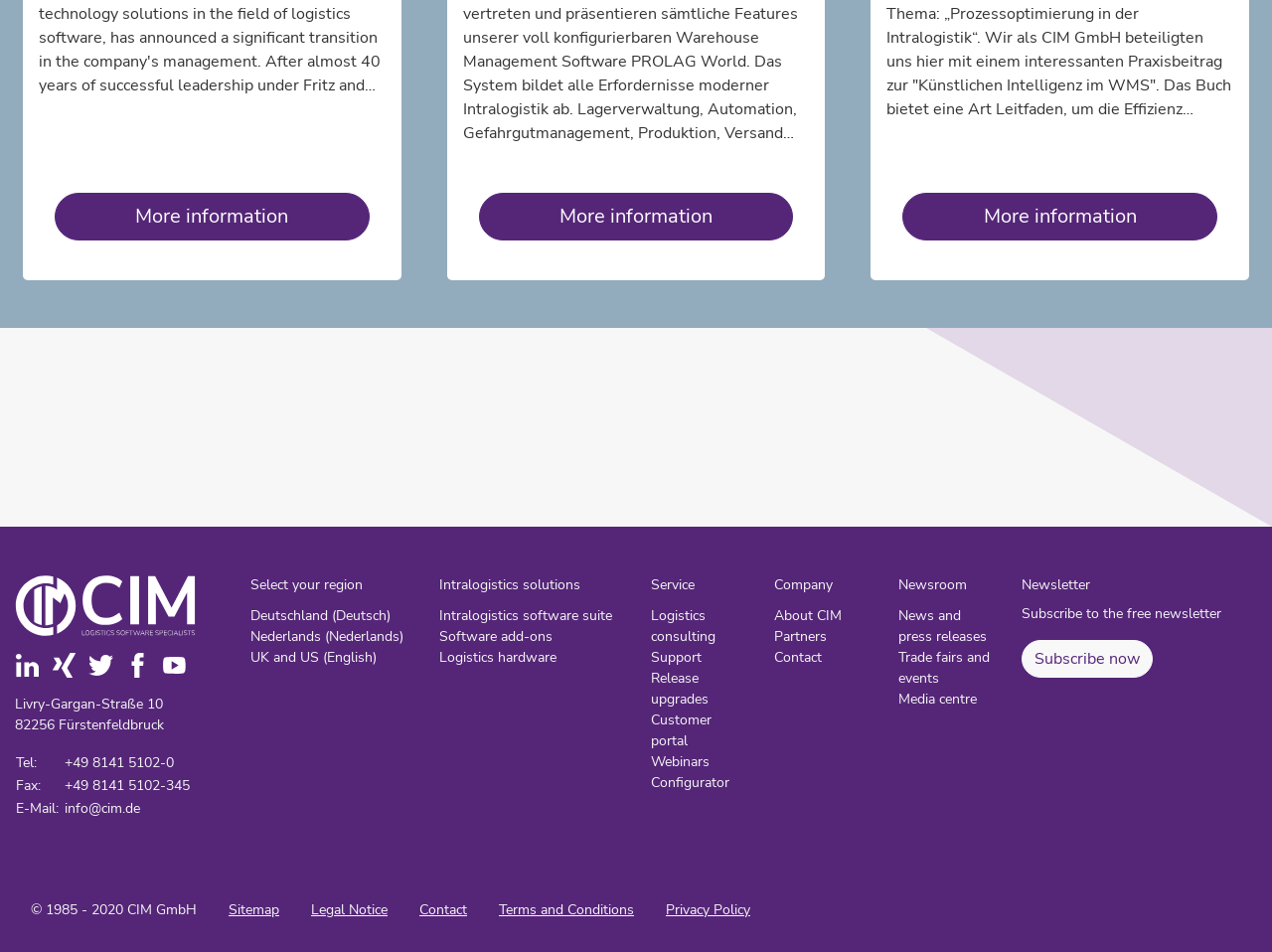Identify the bounding box of the UI element described as follows: "Media centre". Provide the coordinates as four float numbers in the range of 0 to 1 [left, top, right, bottom].

[0.706, 0.725, 0.768, 0.744]